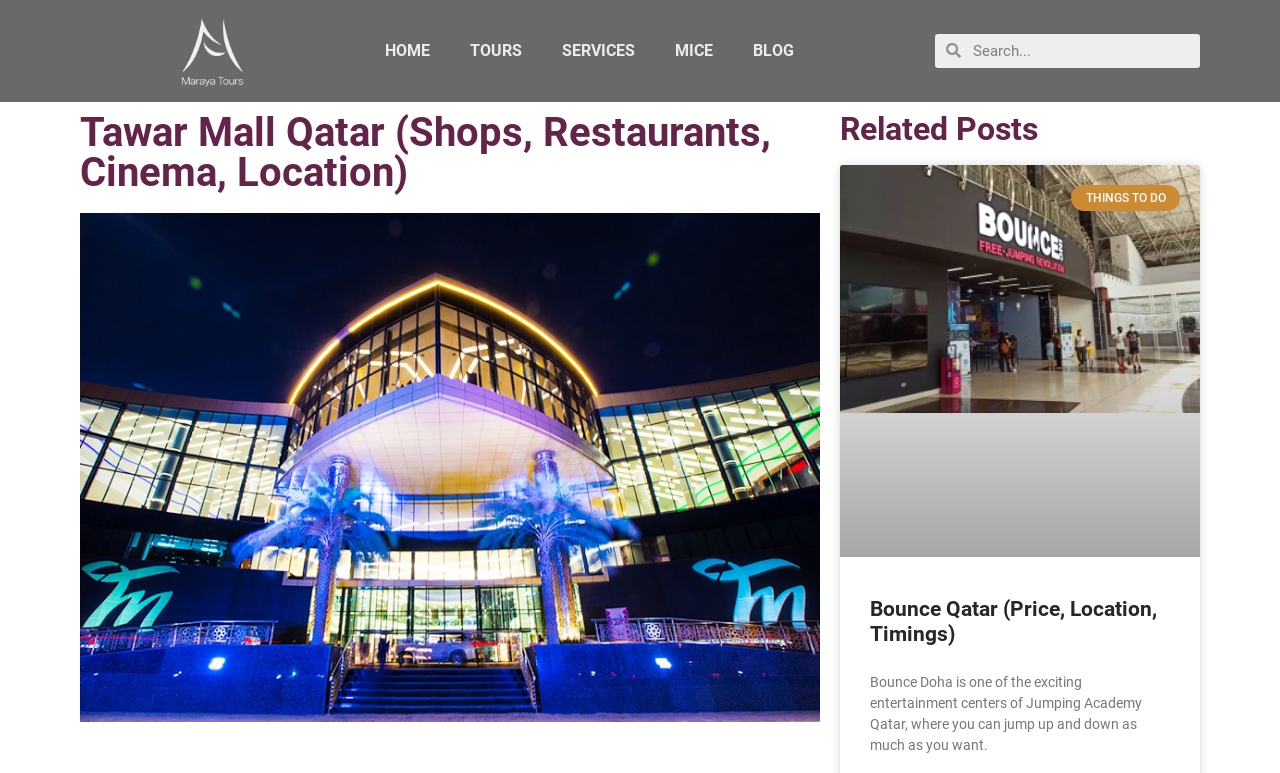What is the topic of the related post 'Bounce Qatar (Price, Location, Timings)'?
Identify the answer in the screenshot and reply with a single word or phrase.

Bounce Qatar